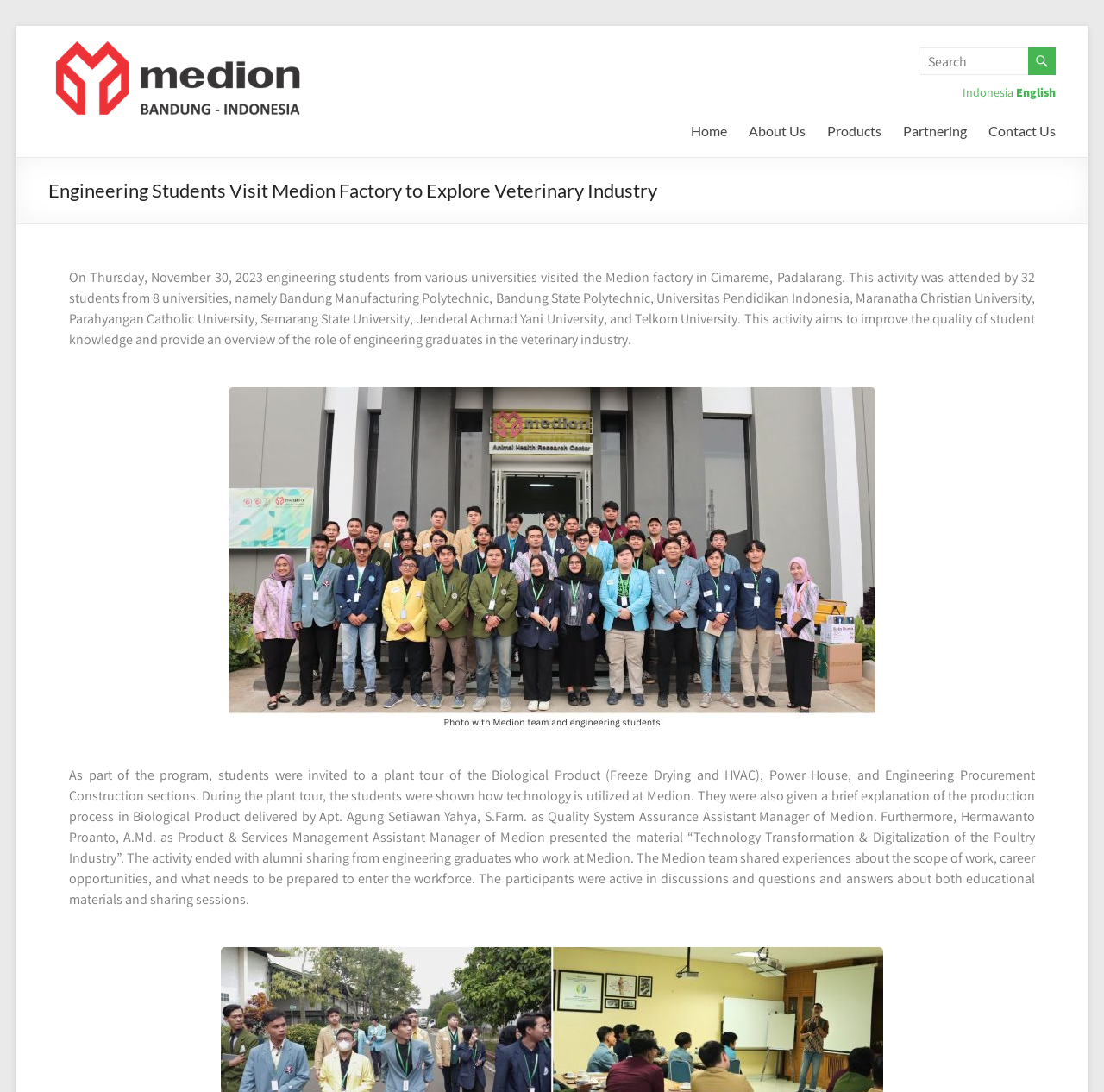How many students attended the factory visit?
Based on the visual information, provide a detailed and comprehensive answer.

The number of students who attended the factory visit can be found in the first paragraph of the webpage, which states 'This activity was attended by 32 students from 8 universities...'